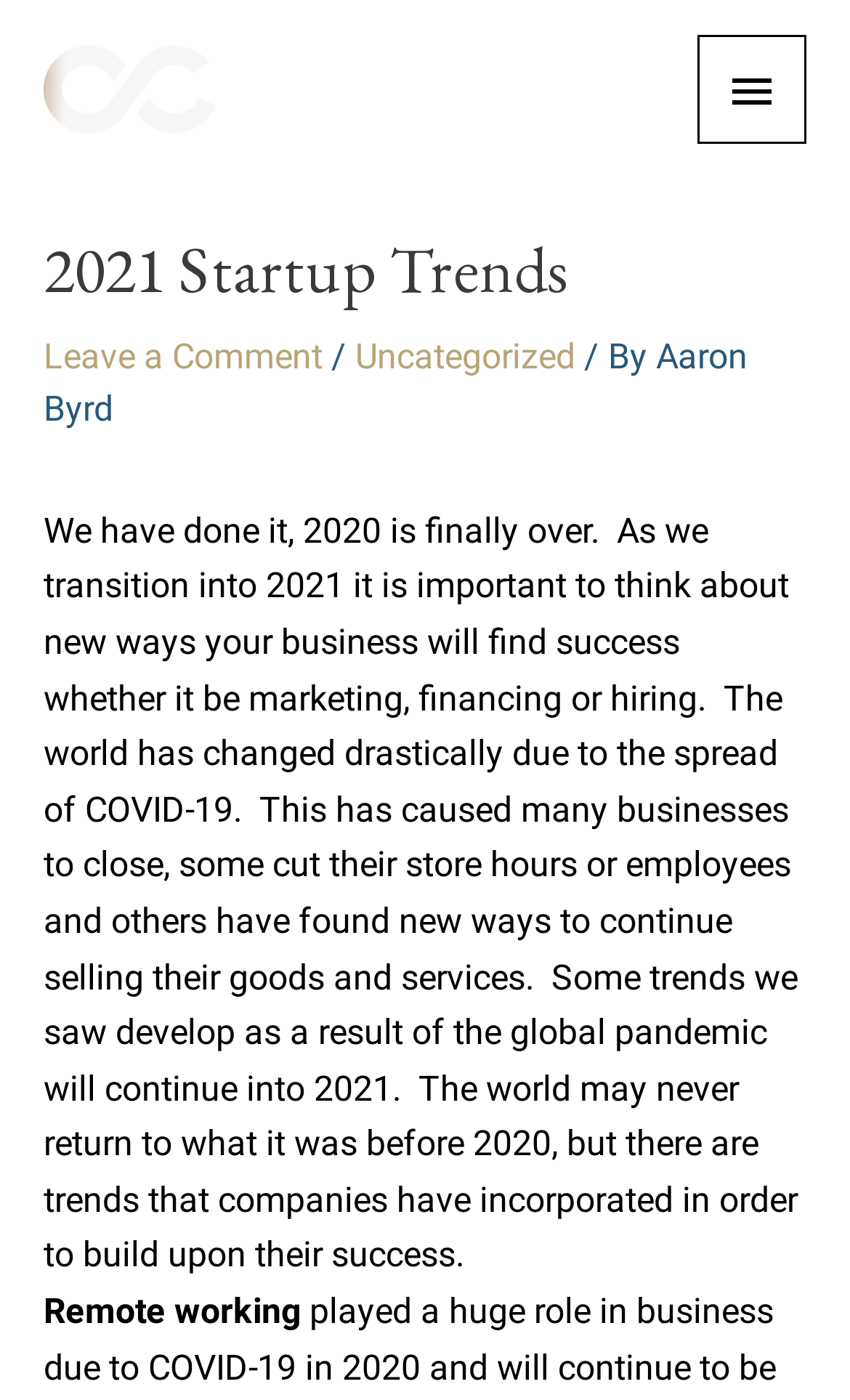Explain the webpage's layout and main content in detail.

The webpage appears to be a blog post or article discussing startup trends in 2021. At the top left of the page, there is a link with no text. Below it, there is a main menu button labeled "Main Menu" with an arrow icon, which is not expanded. 

The main content of the page is headed by a title "2021 Startup Trends" in a large font size. Below the title, there is a comment link "Leave a Comment" followed by a slash and a category link "Uncategorized". The author's name "Aaron Byrd" is also displayed in this section.

The main article text discusses the transition from 2020 to 2021 and the importance of finding new ways for businesses to succeed. It mentions the impact of the COVID-19 pandemic on businesses and how some trends that developed as a result will continue into 2021. The text is divided into paragraphs and covers topics such as the changes caused by the pandemic, businesses adapting to new ways of selling goods and services, and the incorporation of new trends to build upon success.

At the bottom of the page, there is a section labeled "Remote working" and another section labeled "Post navigation".